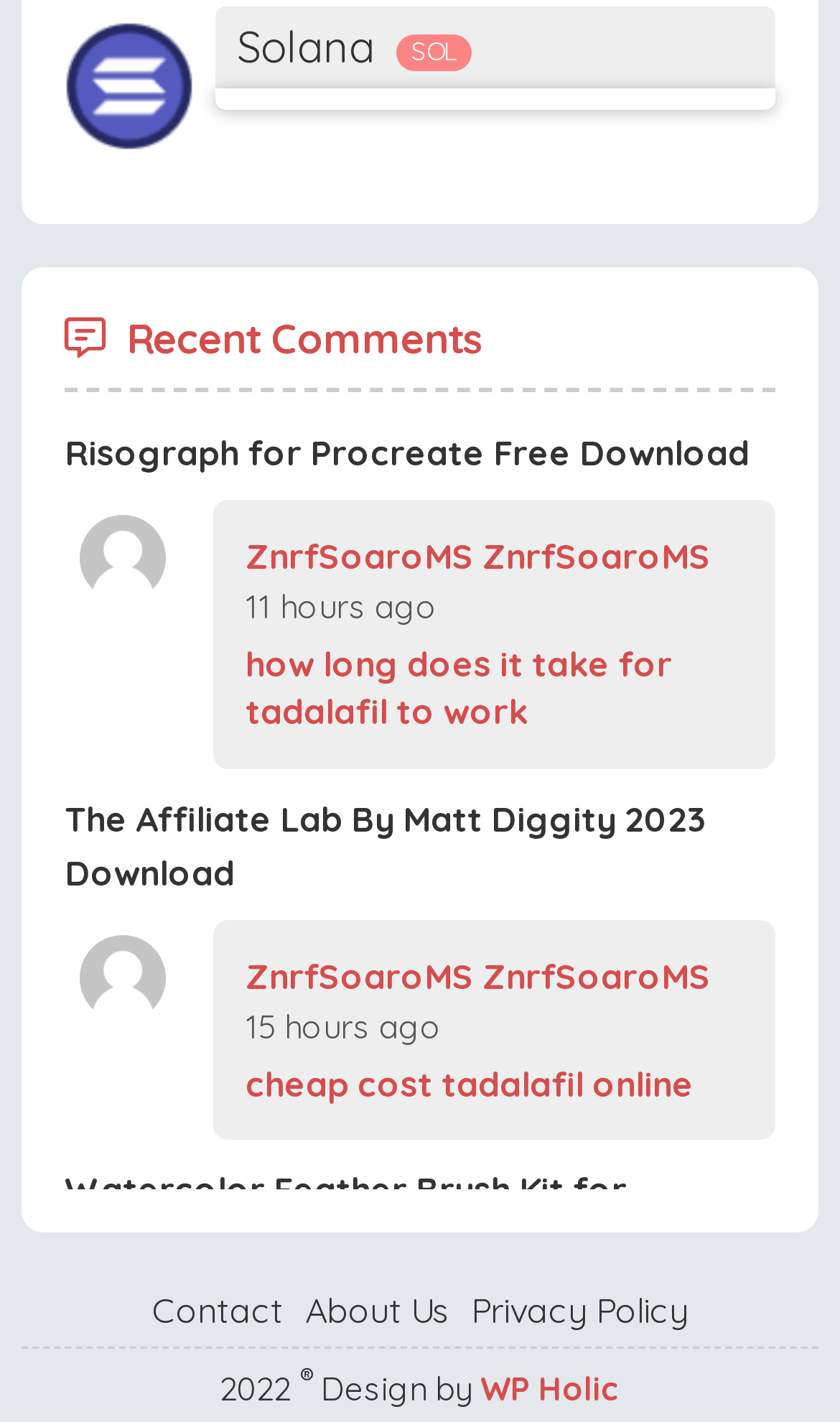Please predict the bounding box coordinates of the element's region where a click is necessary to complete the following instruction: "Search for something". The coordinates should be represented by four float numbers between 0 and 1, i.e., [left, top, right, bottom].

None